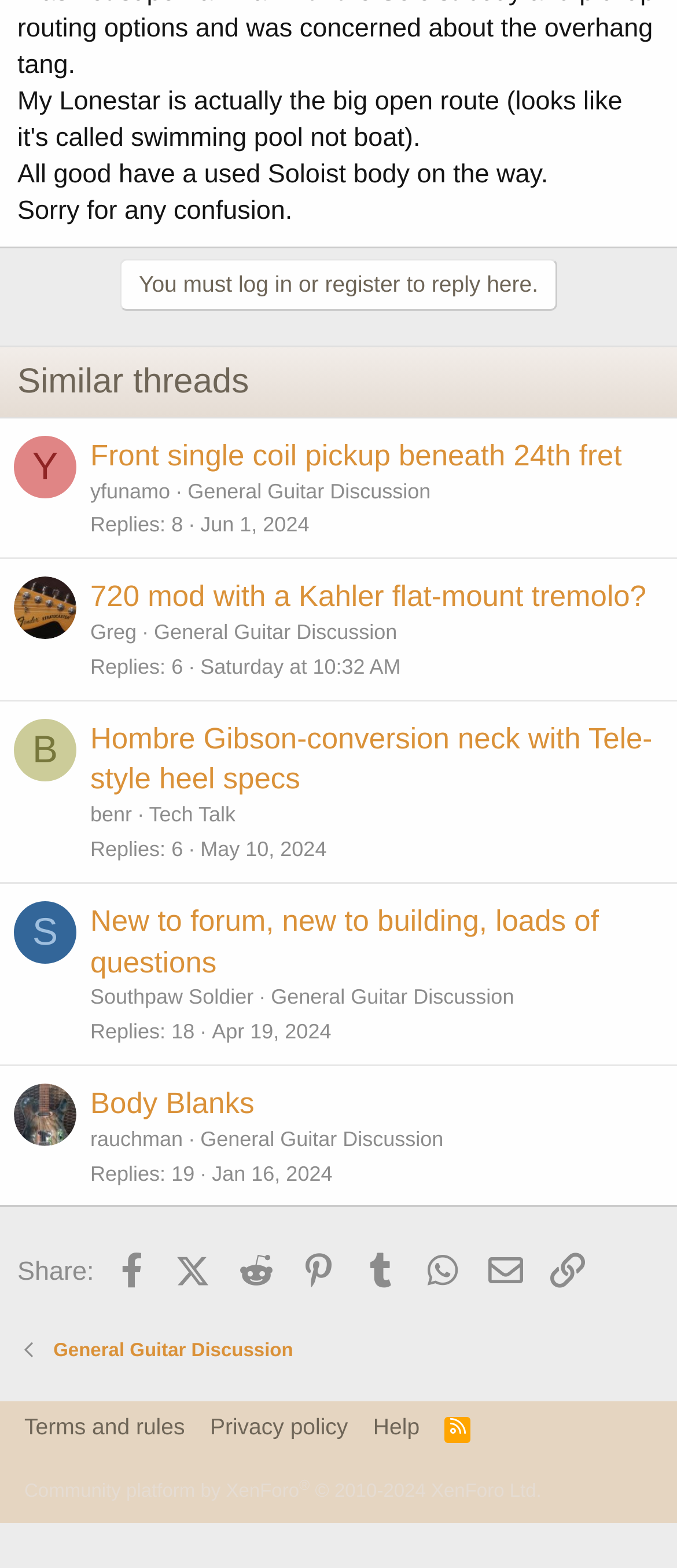Determine the bounding box coordinates of the clickable region to follow the instruction: "Click on the 'Greg' user profile link".

[0.021, 0.368, 0.113, 0.408]